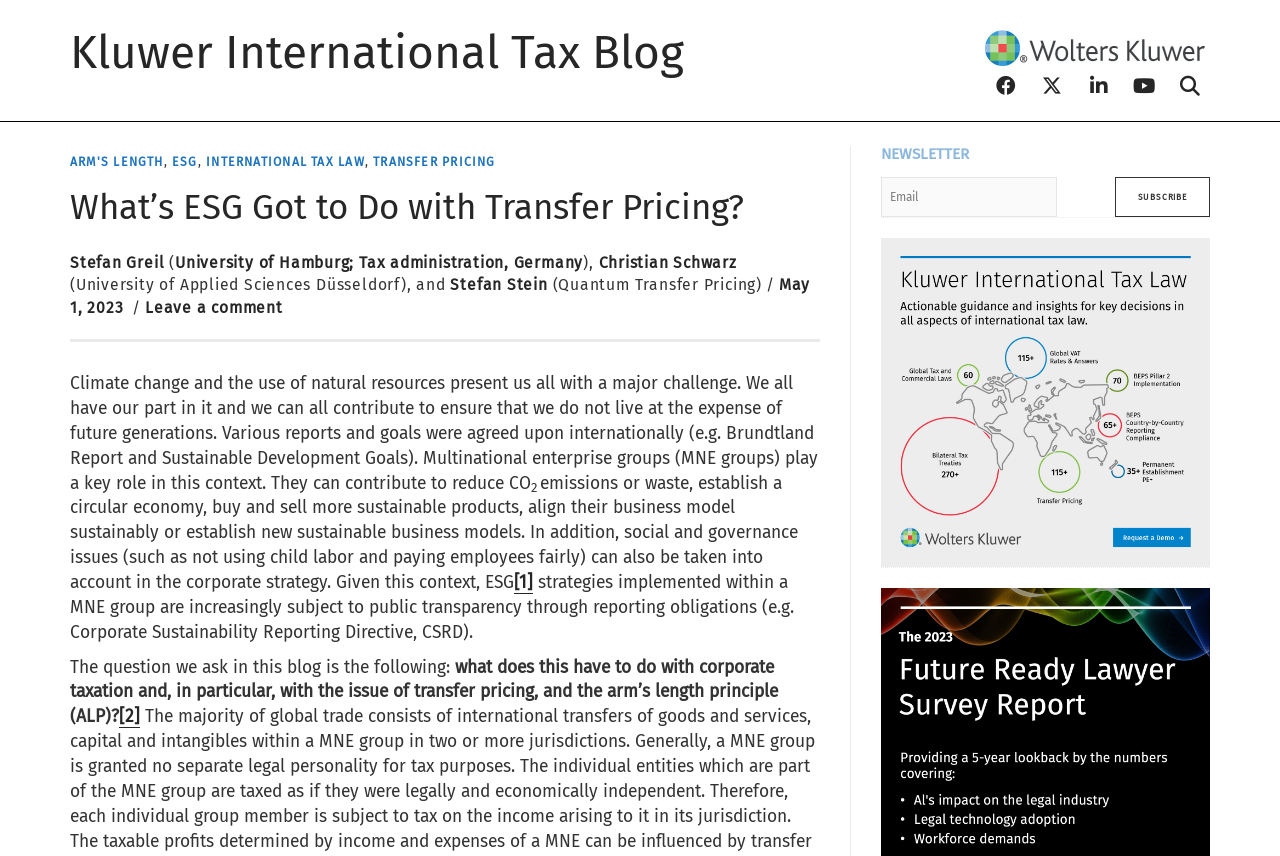Locate the bounding box coordinates of the area you need to click to fulfill this instruction: 'View the 'Synergistic Heat Pumped Thermal Storage and Flexible Carbon Capture System' project'. The coordinates must be in the form of four float numbers ranging from 0 to 1: [left, top, right, bottom].

None